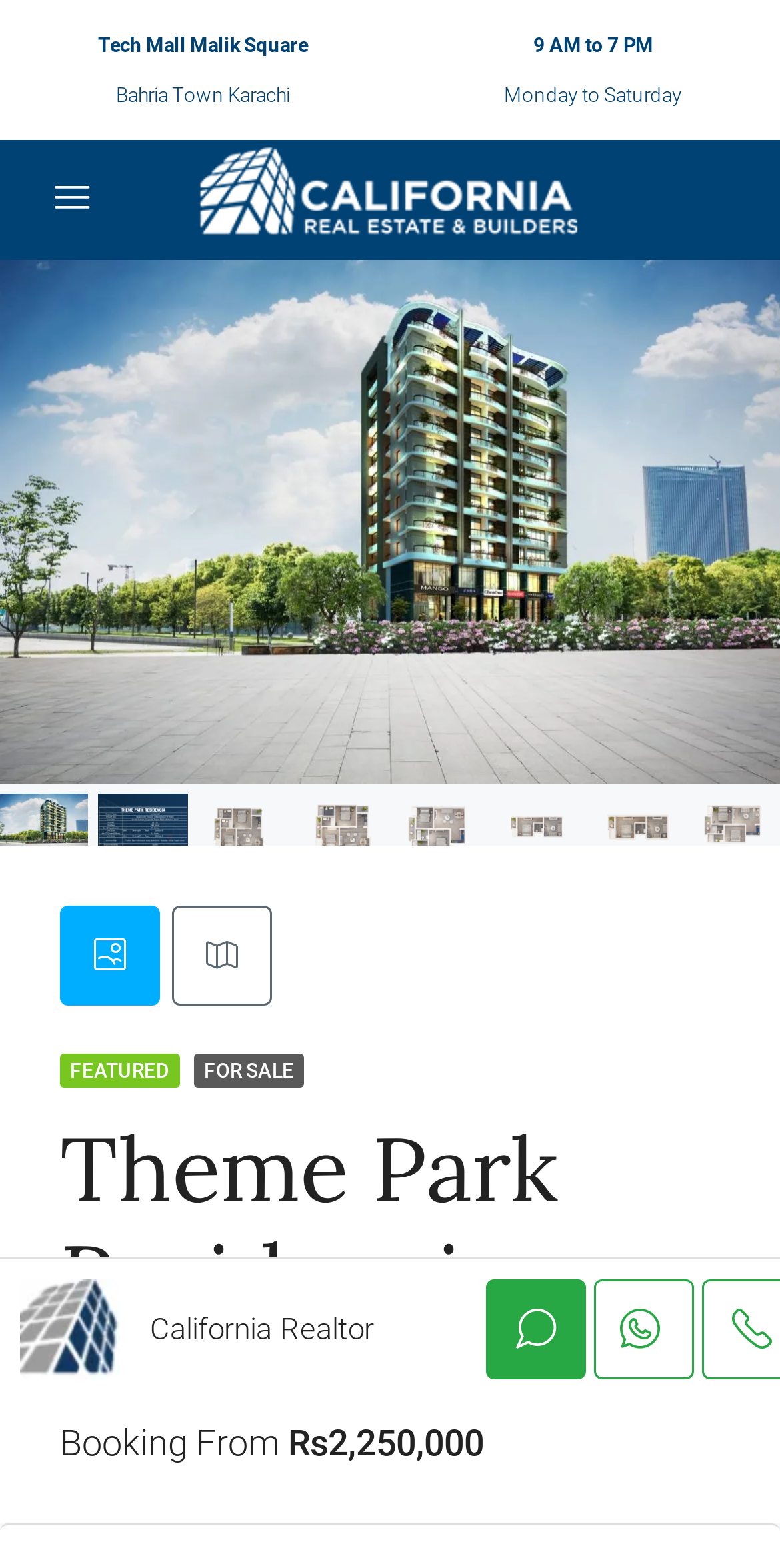Please identify the primary heading on the webpage and return its text.

Theme Park Residencia